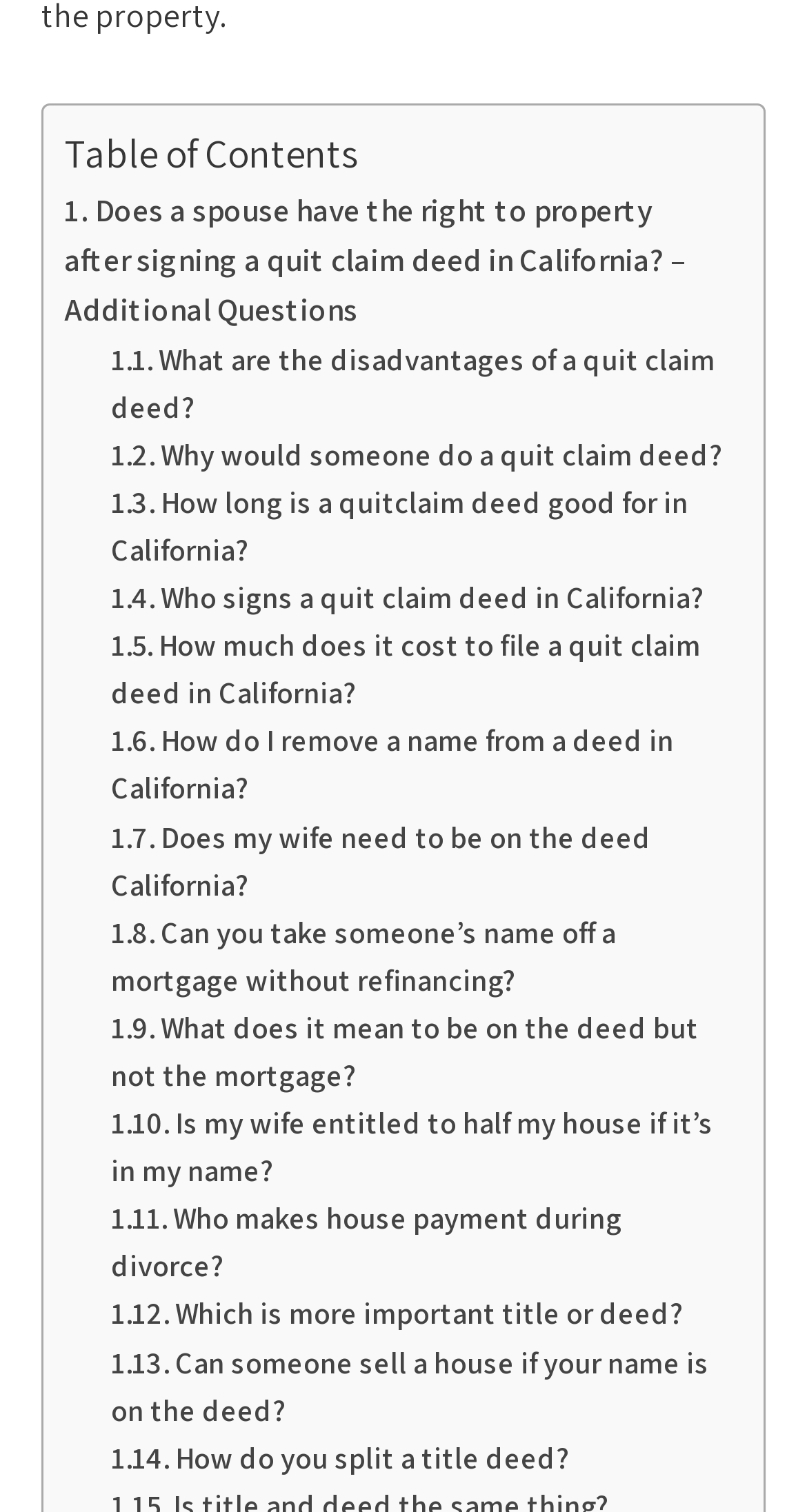What is the first question on this webpage?
Provide a short answer using one word or a brief phrase based on the image.

Does a spouse have the right to property after signing a quit claim deed in California?